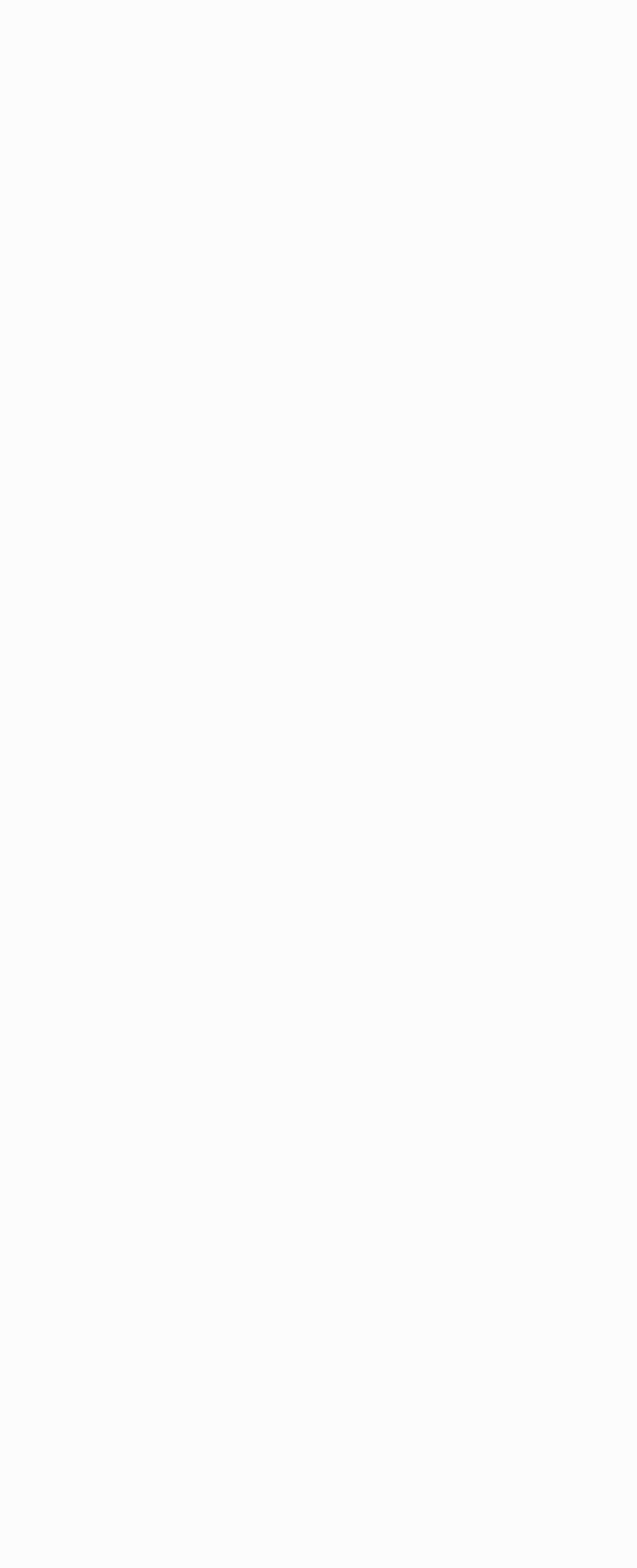Use a single word or phrase to answer the question: 
What is the label of the first textbox?

Your name